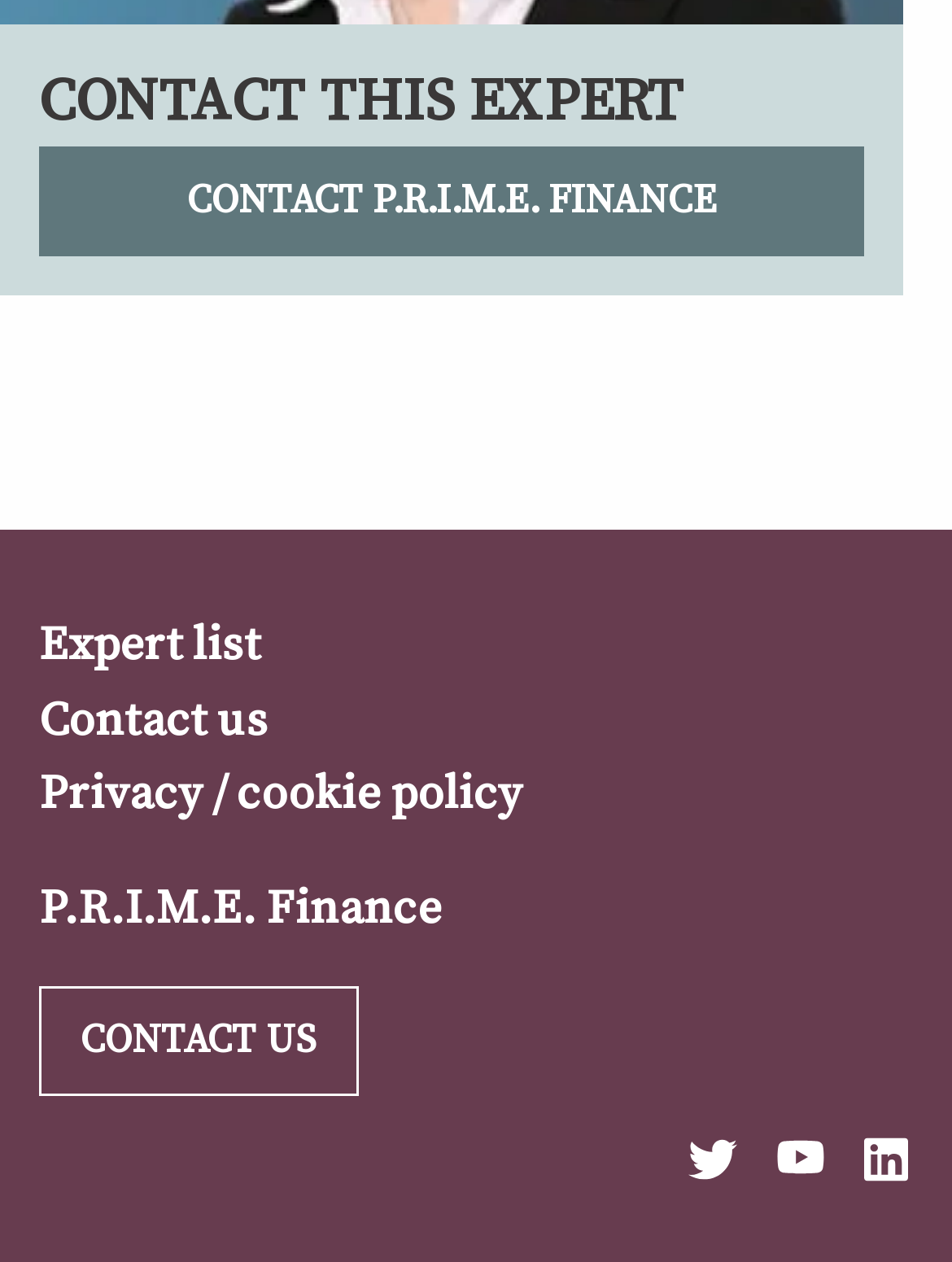How many links are there in the footer section?
Use the screenshot to answer the question with a single word or phrase.

5